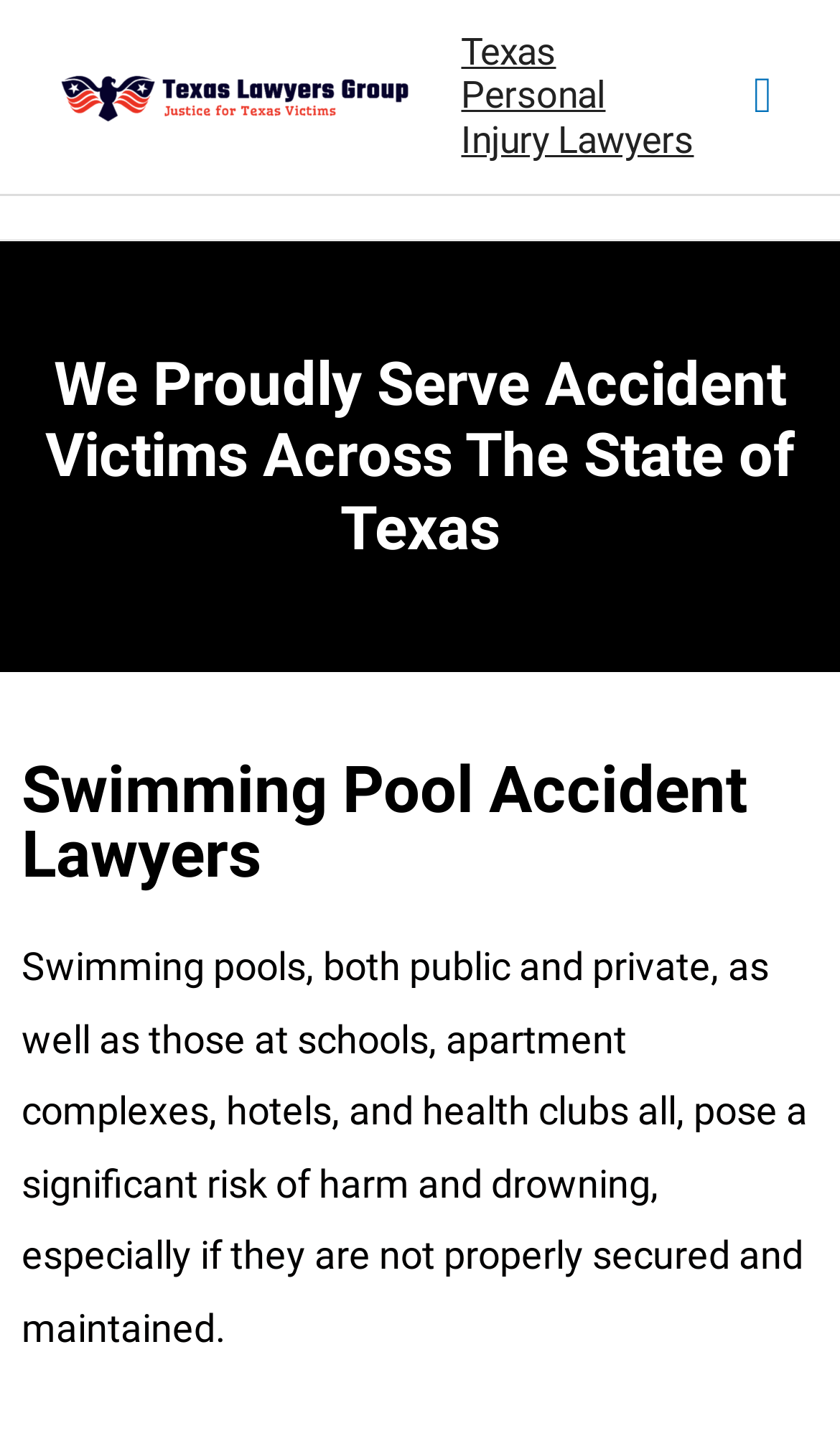Answer the question using only one word or a concise phrase: What type of lawyers are mentioned?

Swimming Pool Accident Lawyers